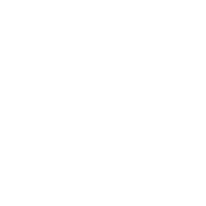Generate a detailed explanation of the scene depicted in the image.

The image depicts a sleek and modern design of the "4K Ultra HD Interactive Flat Panel Android 169 Interactive Touchscreen Board." This advanced interactive display integrates the functionalities of a traditional whiteboard with the interactivity of digital devices, featuring a large touch screen that allows for intuitive user engagement through touch gestures or digital pens. 

The panel is designed for various settings such as classrooms, conference rooms, and lecture halls, making it ideal for educational and professional environments. It supports multiple connectivity options including HDMI and USB, and boasts high-resolution 4K display technology. The product exemplifies innovation in visual communication, enabling users to display, annotate, and collaborate on digital content seamlessly.